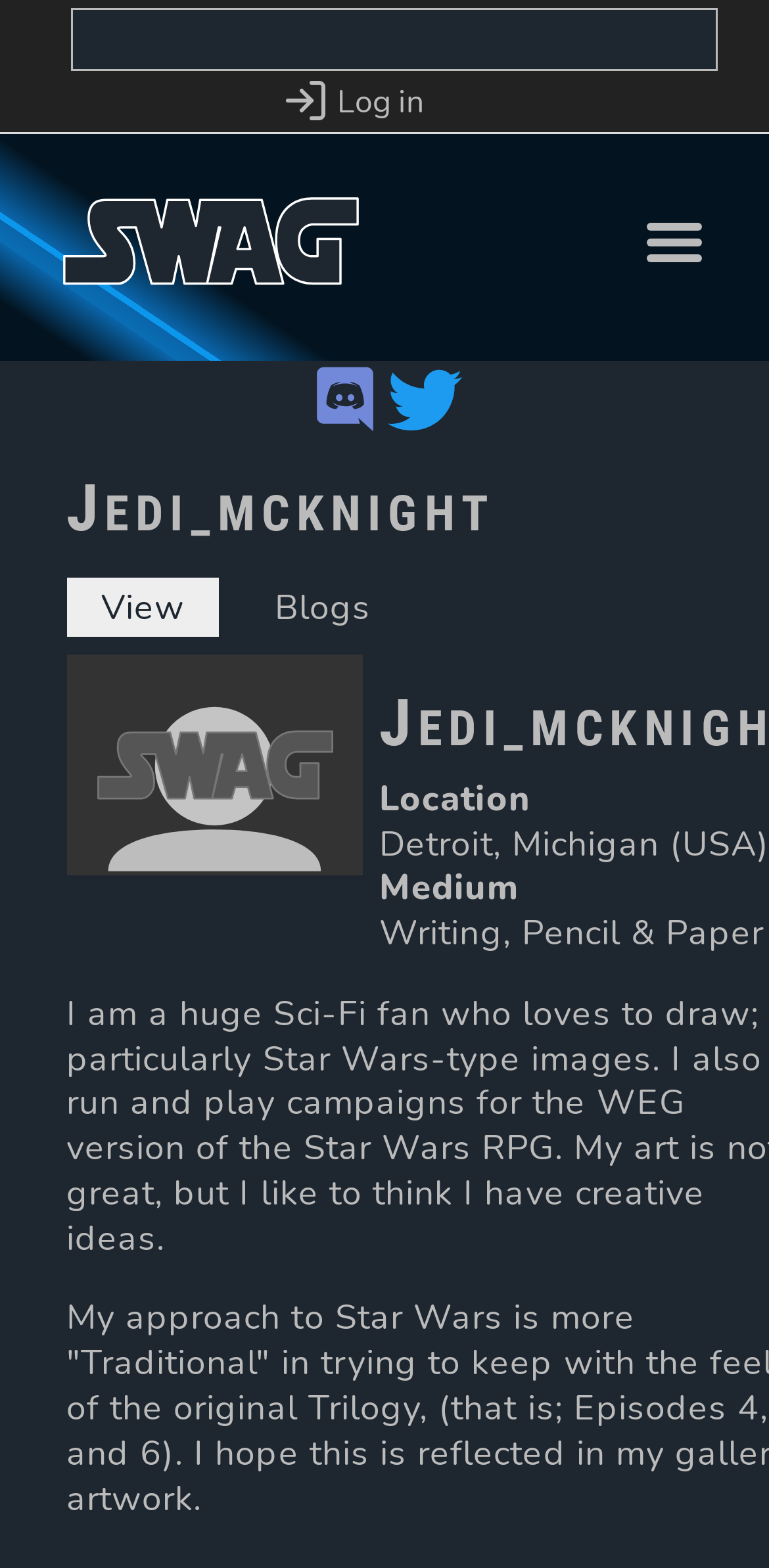Determine the bounding box for the described HTML element: "Menu". Ensure the coordinates are four float numbers between 0 and 1 in the format [left, top, right, bottom].

[0.836, 0.154, 0.918, 0.182]